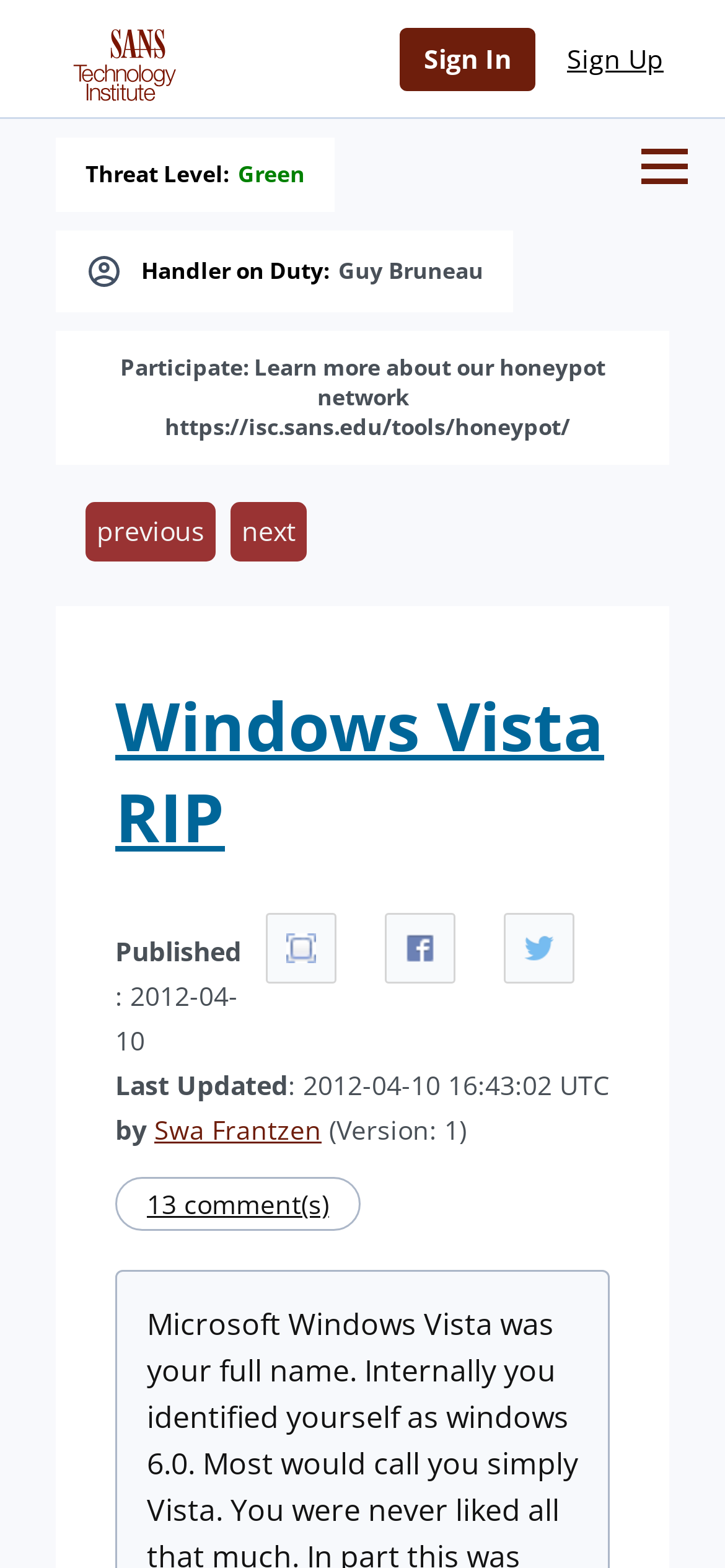Determine the bounding box coordinates of the clickable element to complete this instruction: "Sign In". Provide the coordinates in the format of four float numbers between 0 and 1, [left, top, right, bottom].

[0.551, 0.018, 0.738, 0.058]